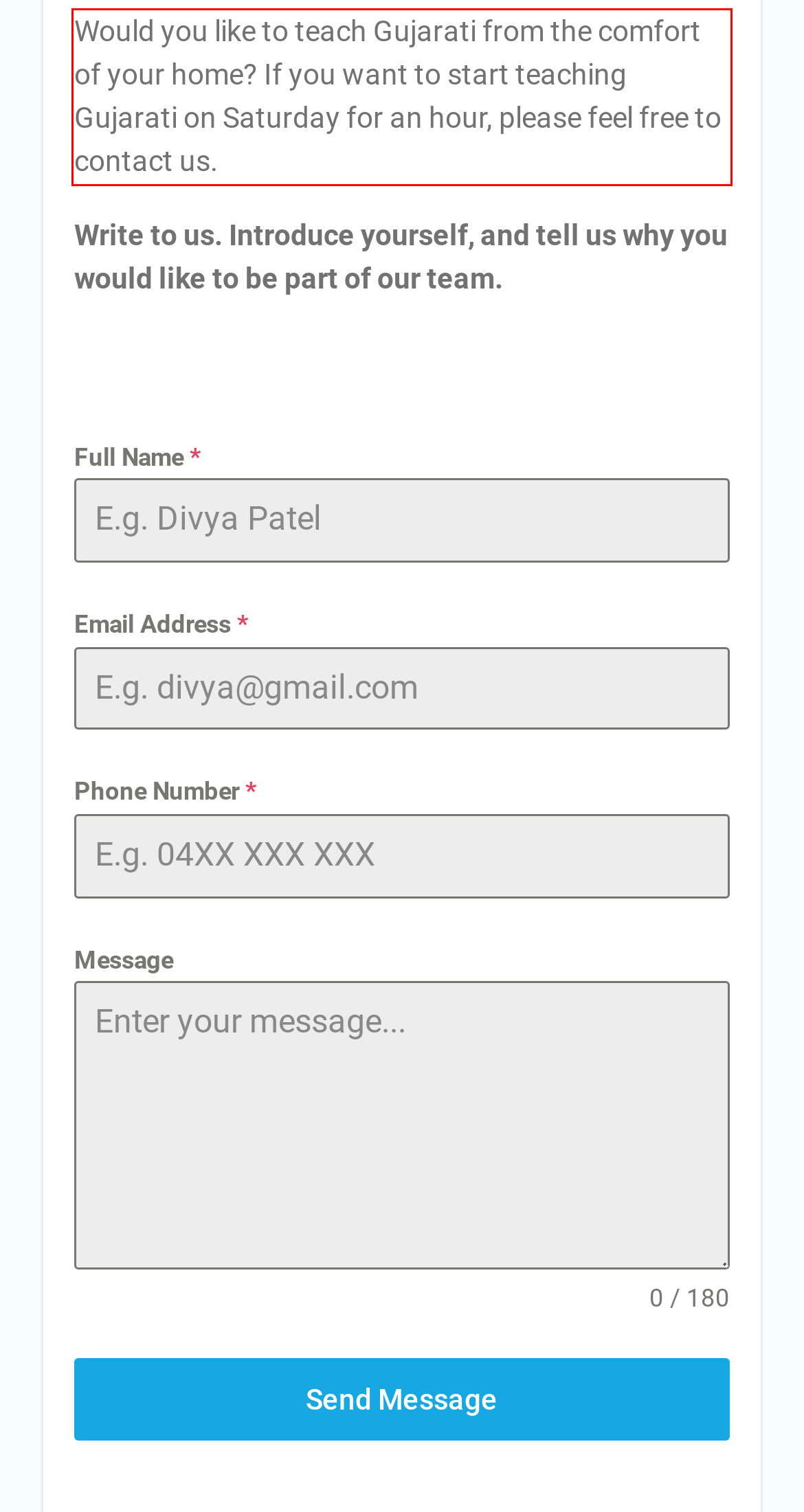You are given a screenshot showing a webpage with a red bounding box. Perform OCR to capture the text within the red bounding box.

Would you like to teach Gujarati from the comfort of your home? If you want to start teaching Gujarati on Saturday for an hour, please feel free to contact us.